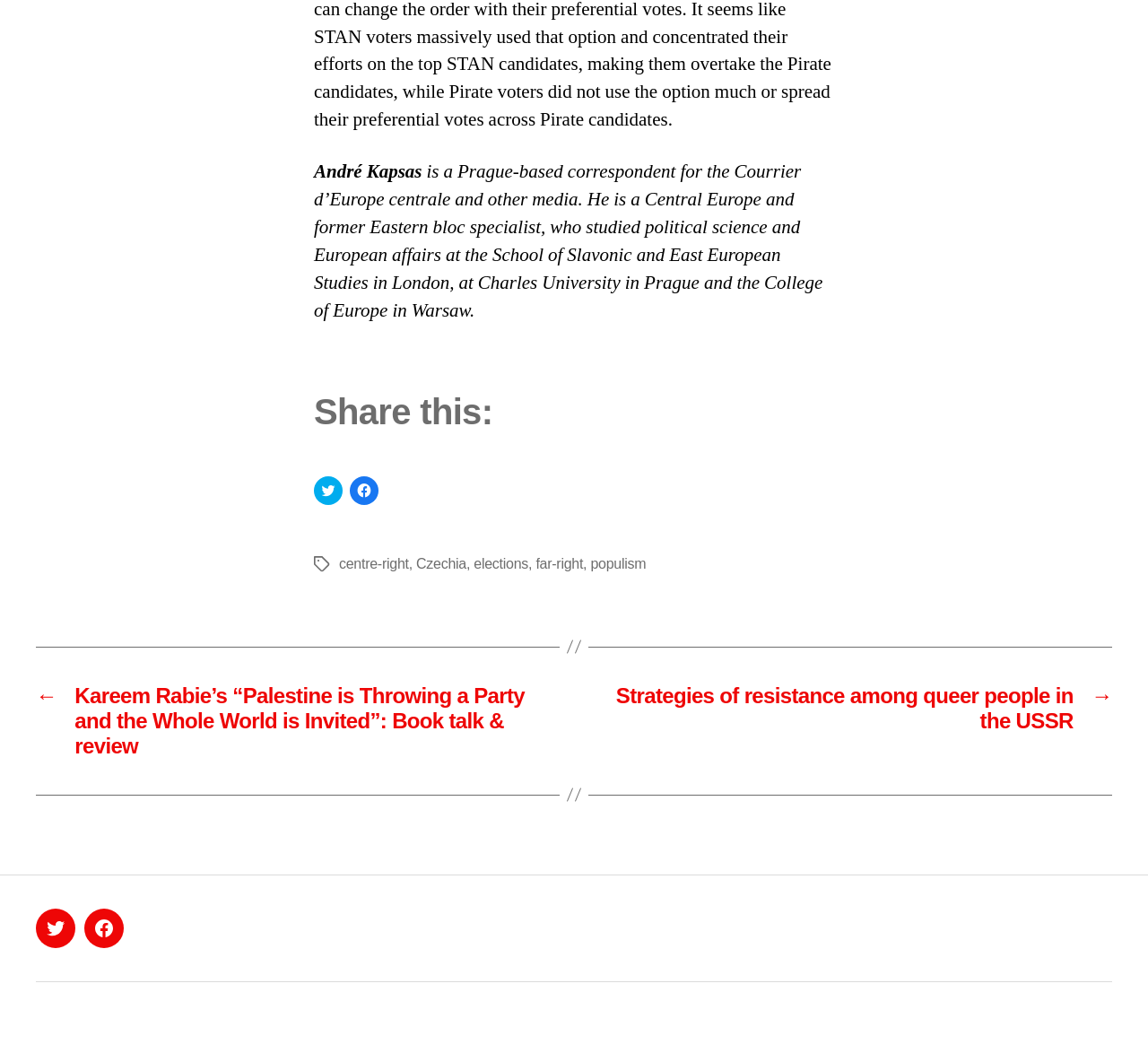Based on the description "centre-right", find the bounding box of the specified UI element.

[0.295, 0.528, 0.356, 0.543]